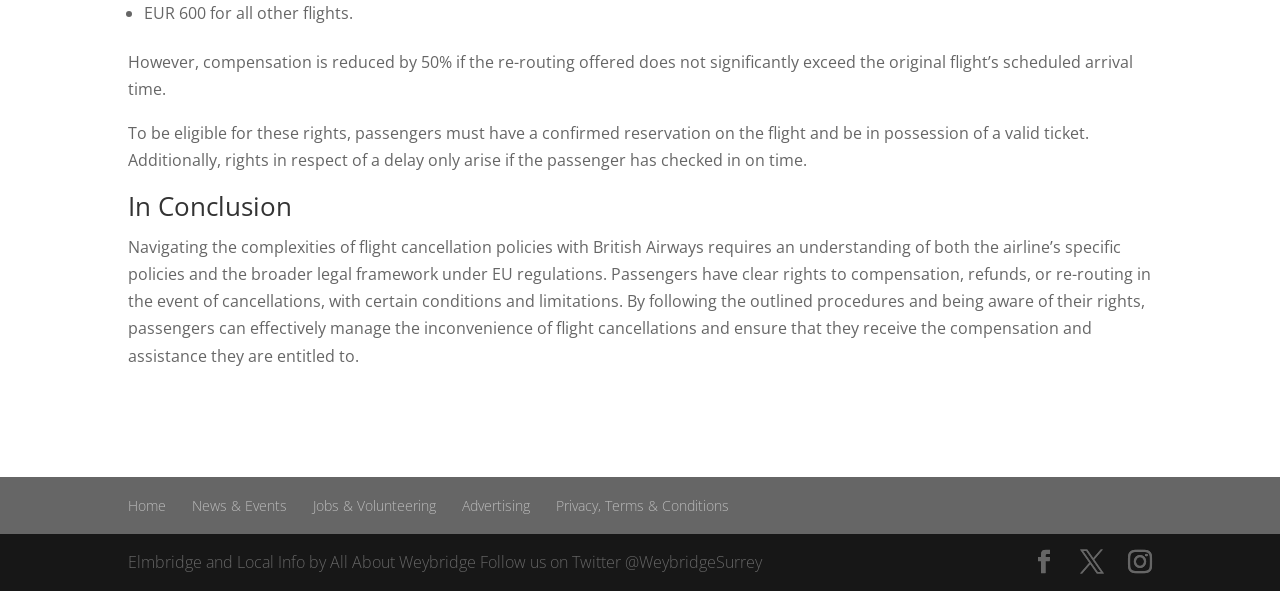Find the bounding box coordinates for the element that must be clicked to complete the instruction: "Click on Home". The coordinates should be four float numbers between 0 and 1, indicated as [left, top, right, bottom].

[0.1, 0.838, 0.13, 0.871]